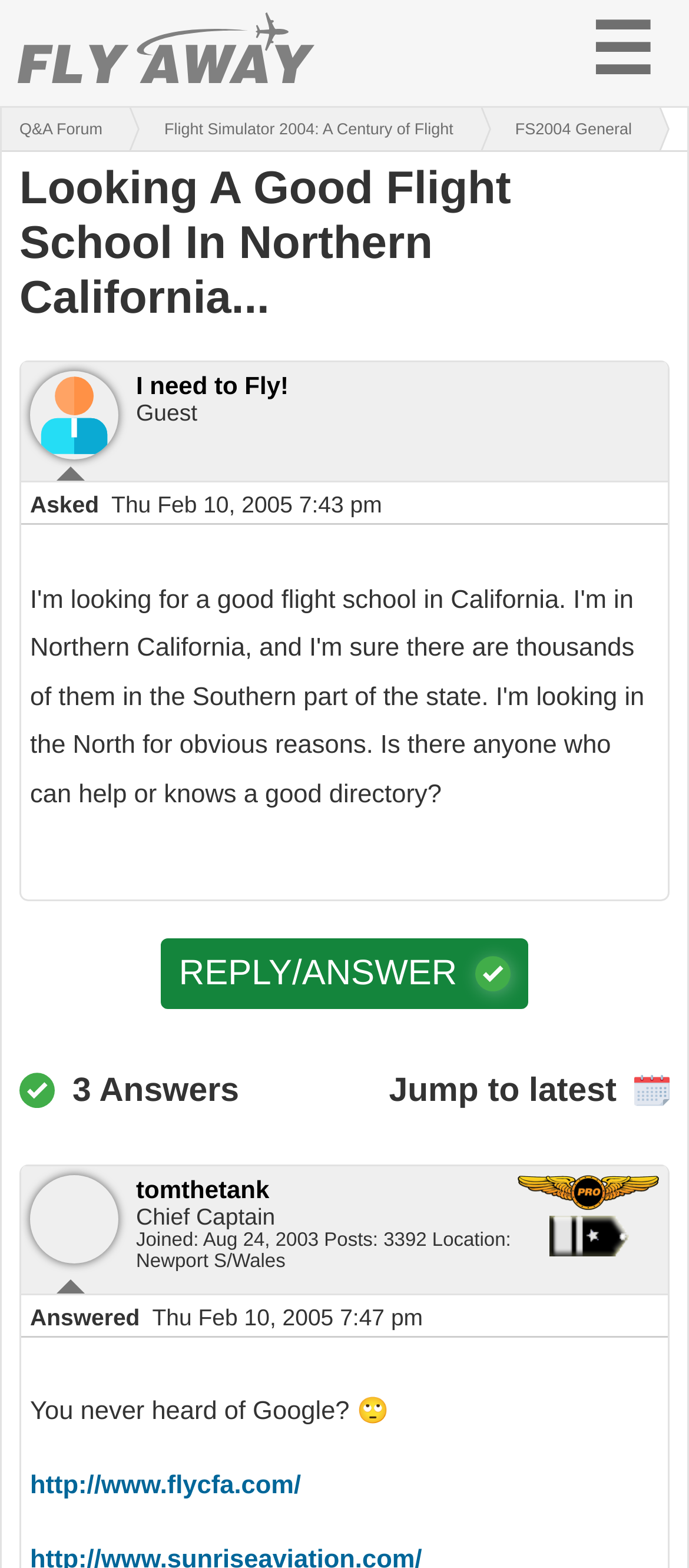Using the description: "More", determine the UI element's bounding box coordinates. Ensure the coordinates are in the format of four float numbers between 0 and 1, i.e., [left, top, right, bottom].

None